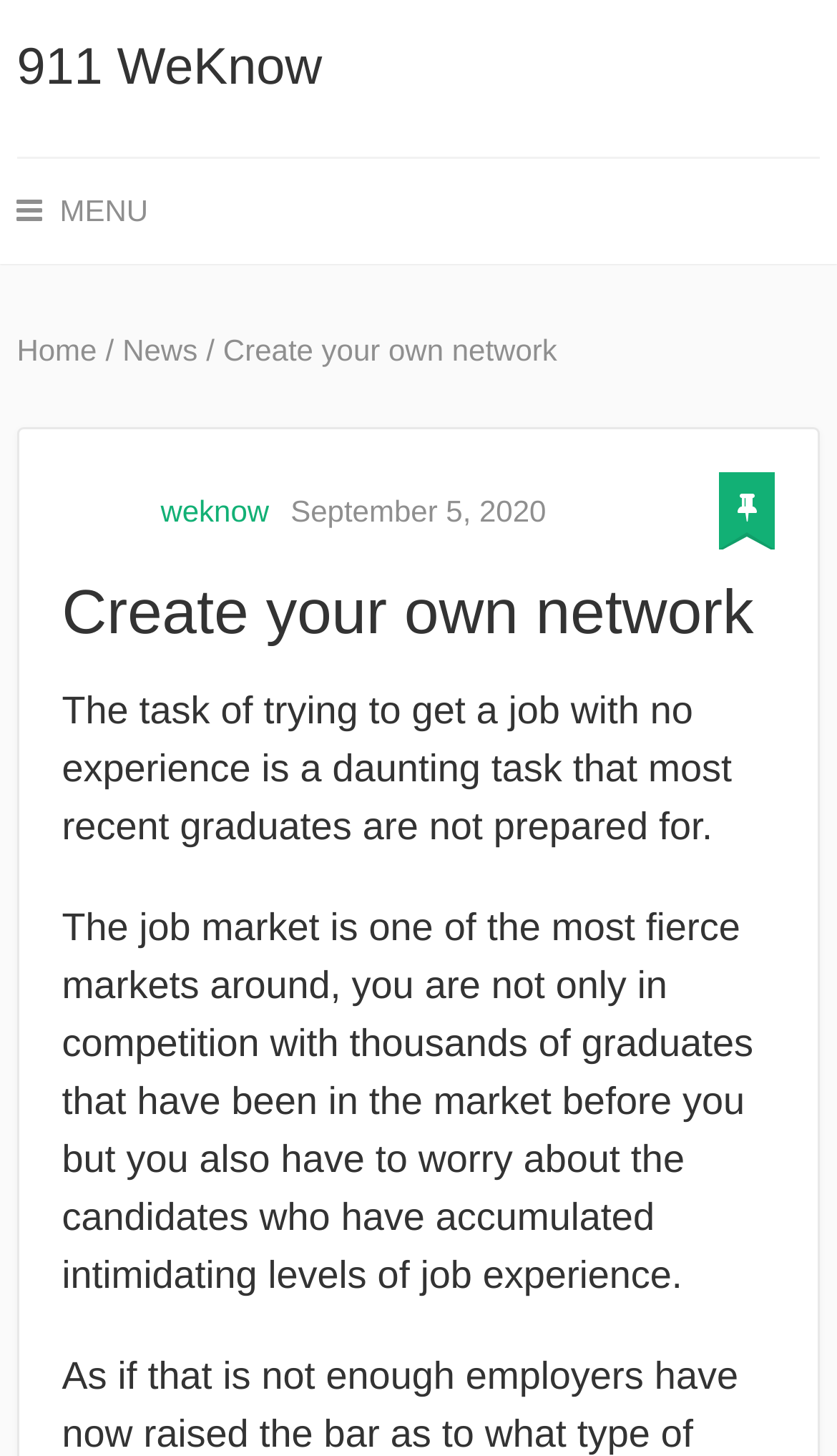Using the description "weknow", locate and provide the bounding box of the UI element.

[0.192, 0.339, 0.322, 0.362]